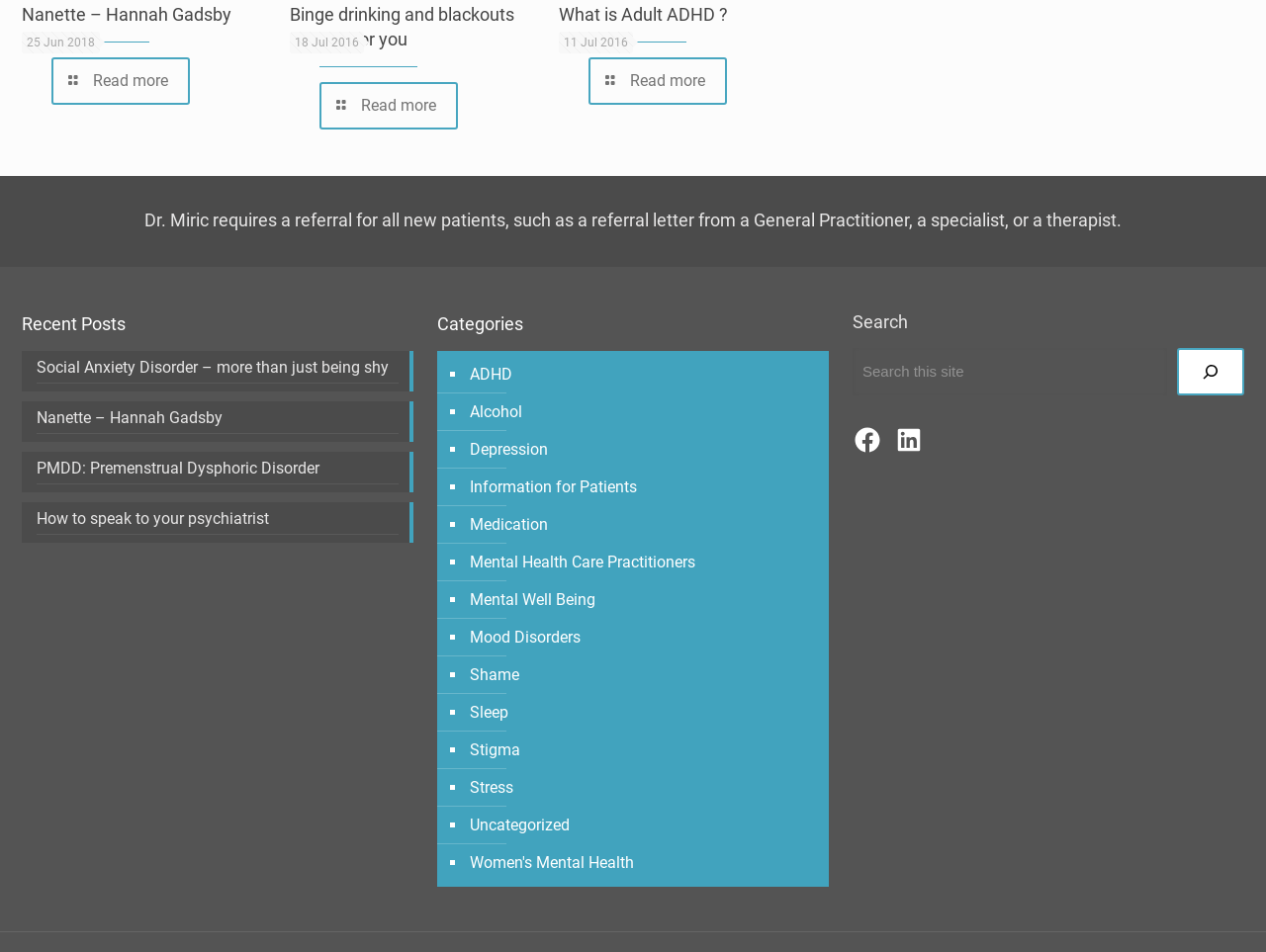Answer this question using a single word or a brief phrase:
What is the date of the first post?

25 Jun 2018